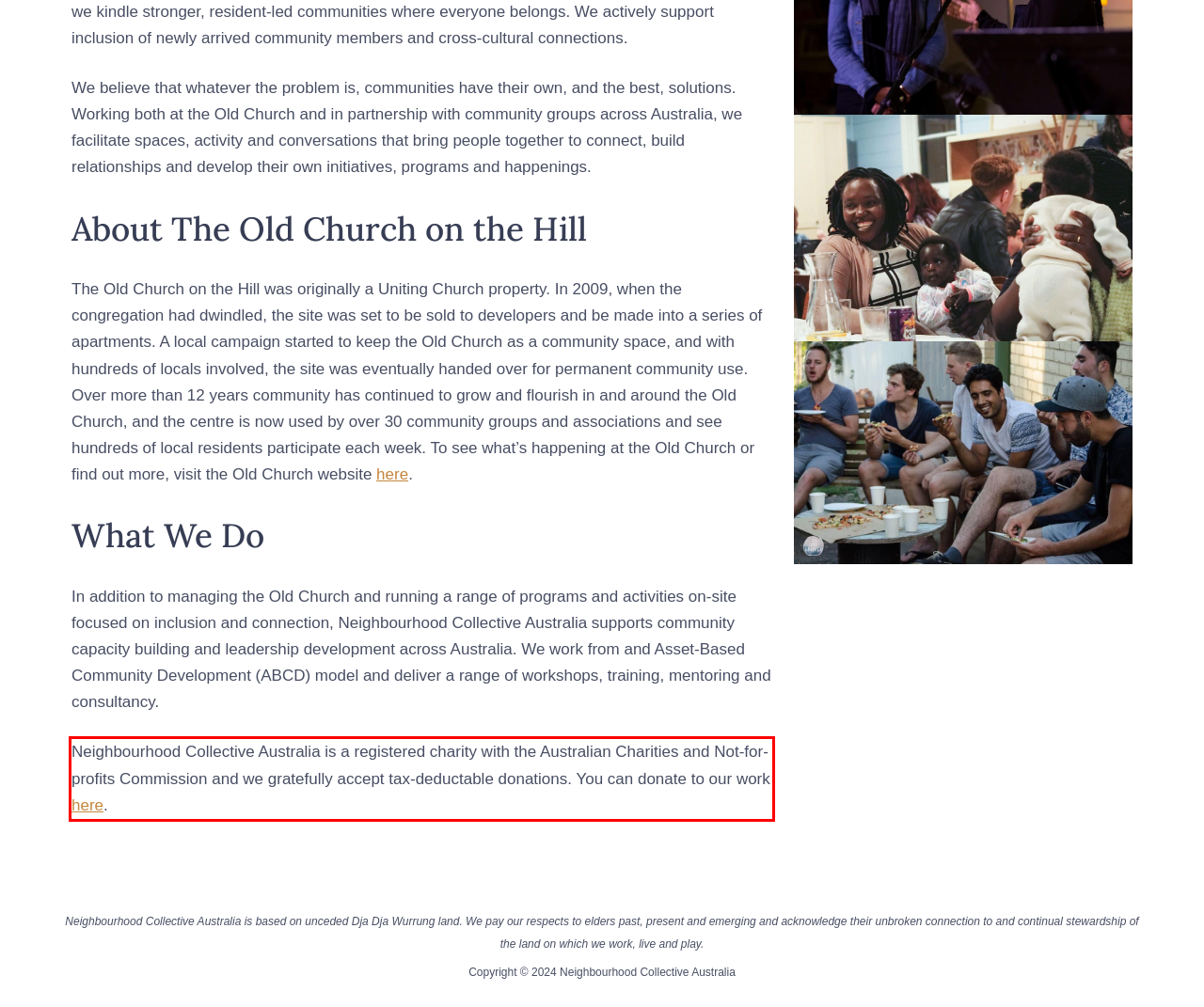Review the webpage screenshot provided, and perform OCR to extract the text from the red bounding box.

Neighbourhood Collective Australia is a registered charity with the Australian Charities and Not-for-profits Commission and we gratefully accept tax-deductable donations. You can donate to our work here.